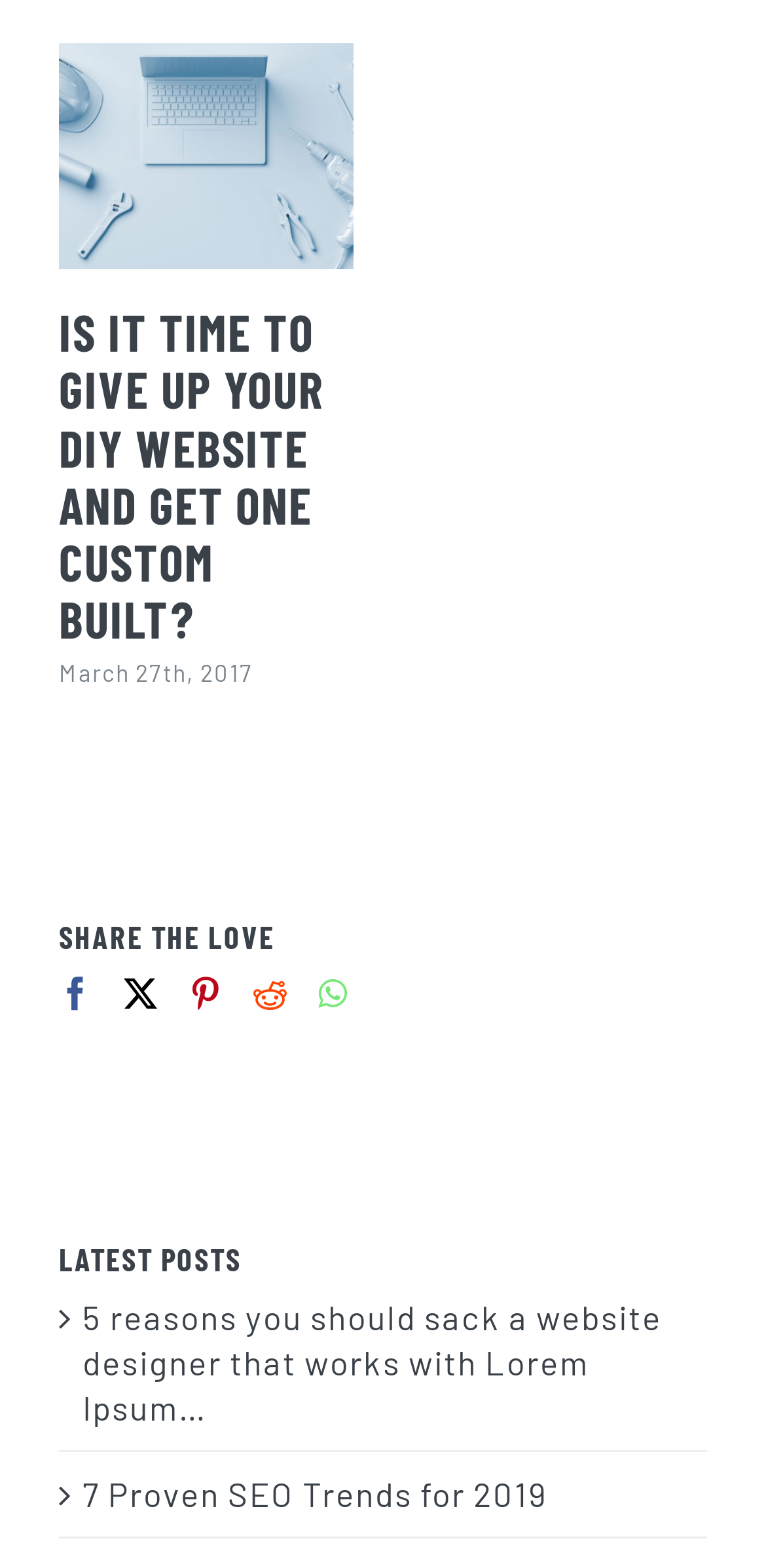What is the title of the first article?
Refer to the image and provide a detailed answer to the question.

I found the title of the first article by looking at the heading element with the text 'IS IT TIME TO GIVE UP YOUR DIY WEBSITE AND GET ONE CUSTOM BUILT?' which is located at the top of the page.